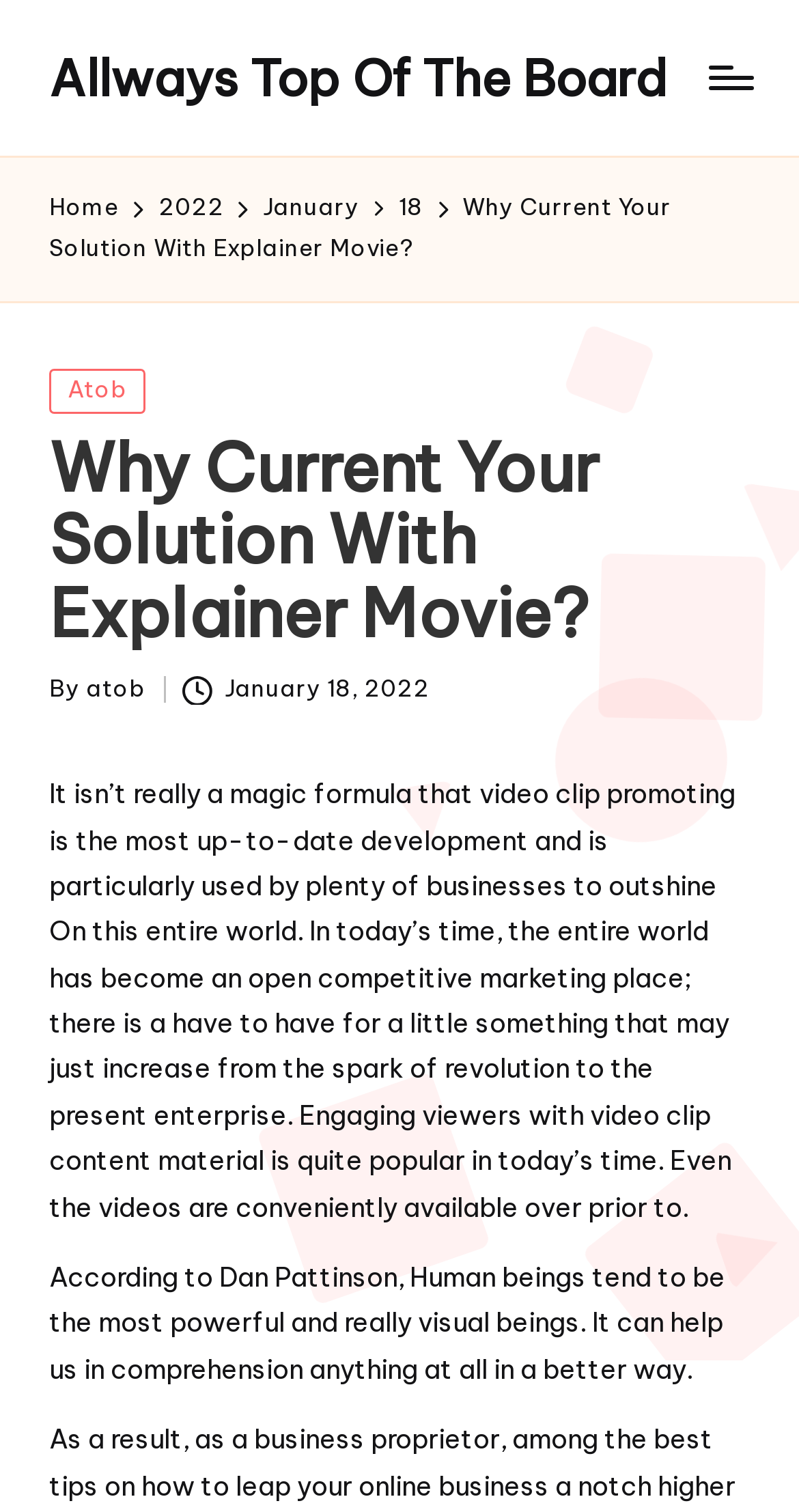Using the webpage screenshot, find the UI element described by aria-label="Menu". Provide the bounding box coordinates in the format (top-left x, top-left y, bottom-right x, bottom-right y), ensuring all values are floating point numbers between 0 and 1.

[0.887, 0.044, 0.938, 0.059]